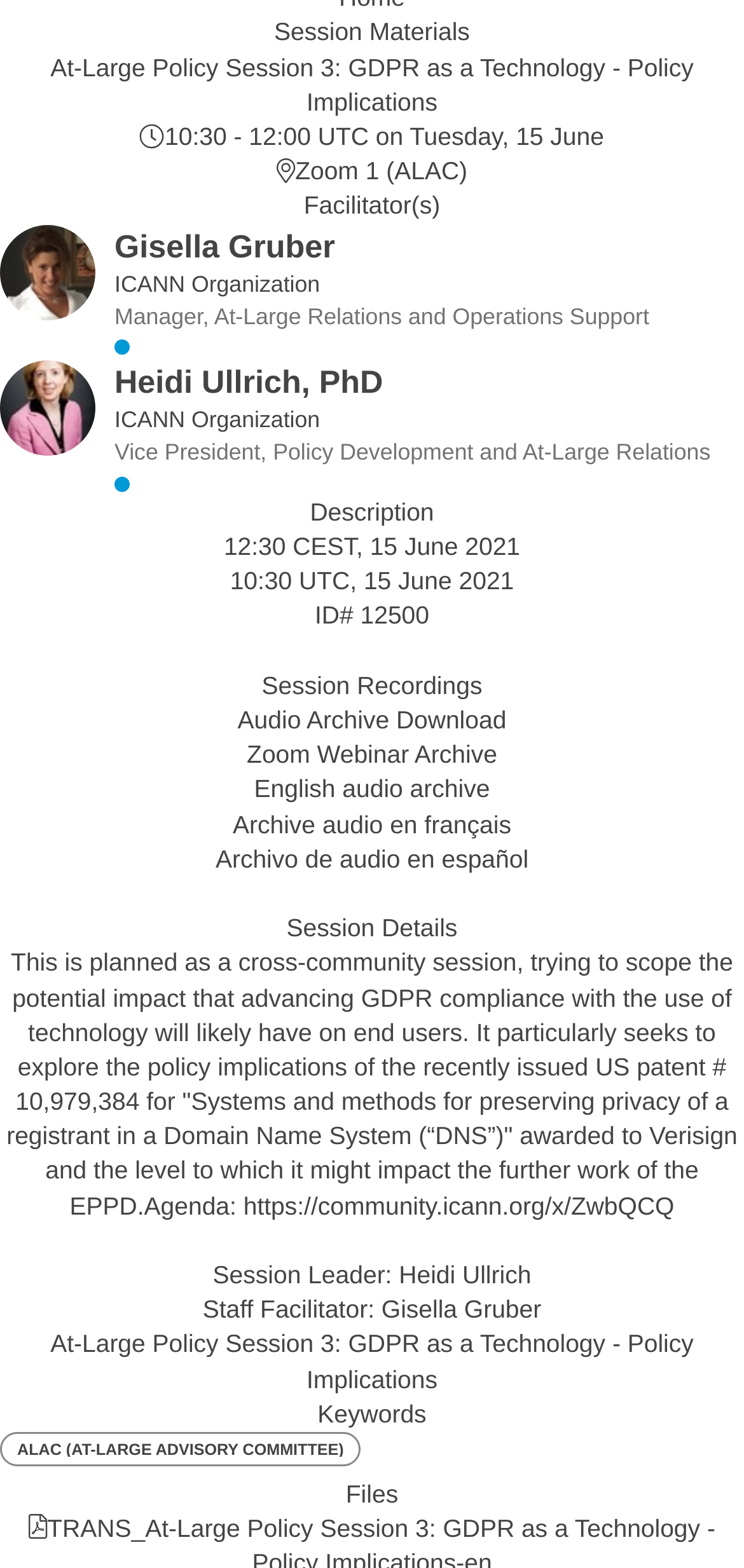What is the title of this session?
Based on the image, please offer an in-depth response to the question.

The title of this session can be found in the heading element with the text 'At-Large Policy Session 3: GDPR as a Technology - Policy Implications'.